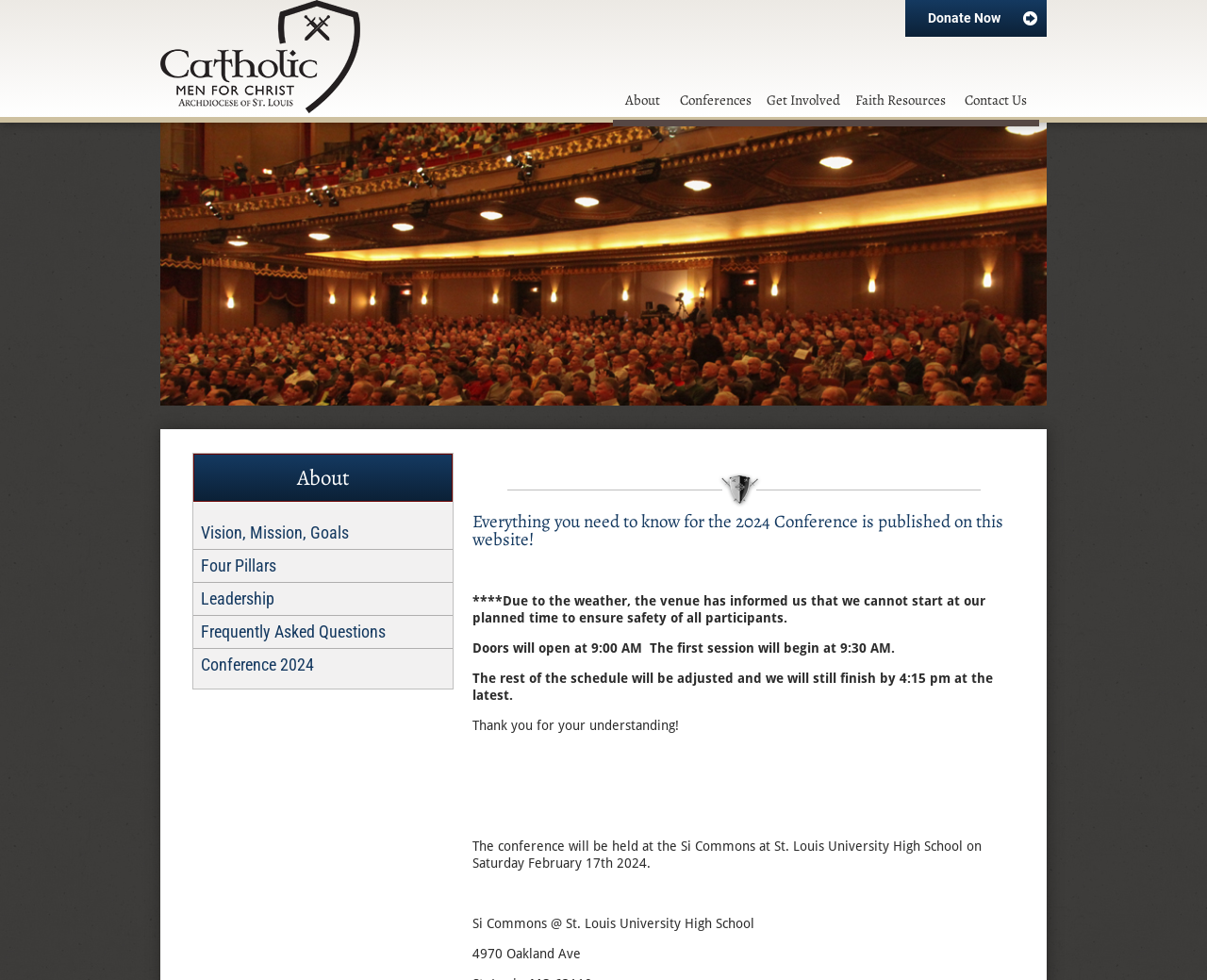Determine the bounding box coordinates of the area to click in order to meet this instruction: "Learn more about the 'Conferences'".

[0.557, 0.066, 0.629, 0.129]